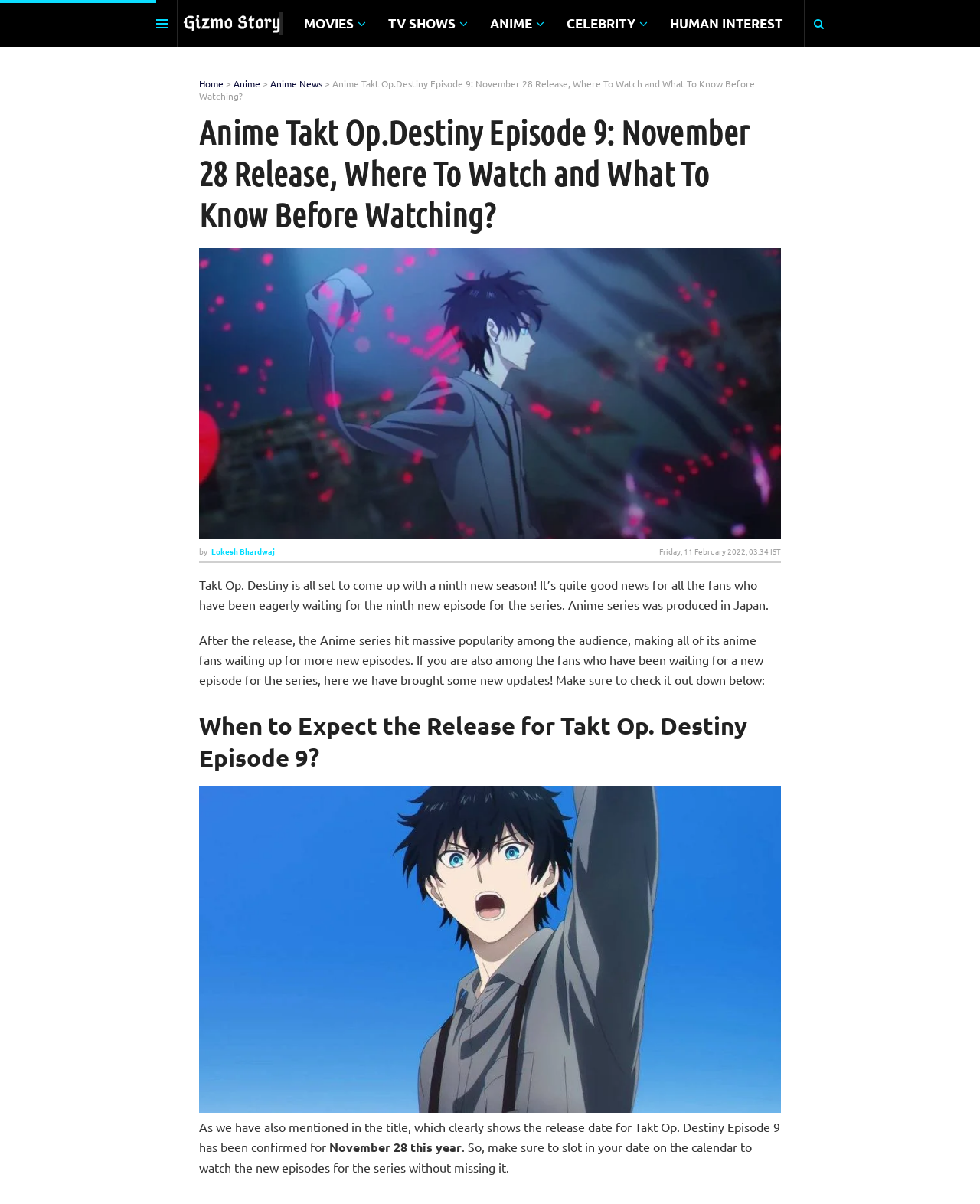Respond to the following question with a brief word or phrase:
What is the name of the author of the article?

Lokesh Bhardwaj